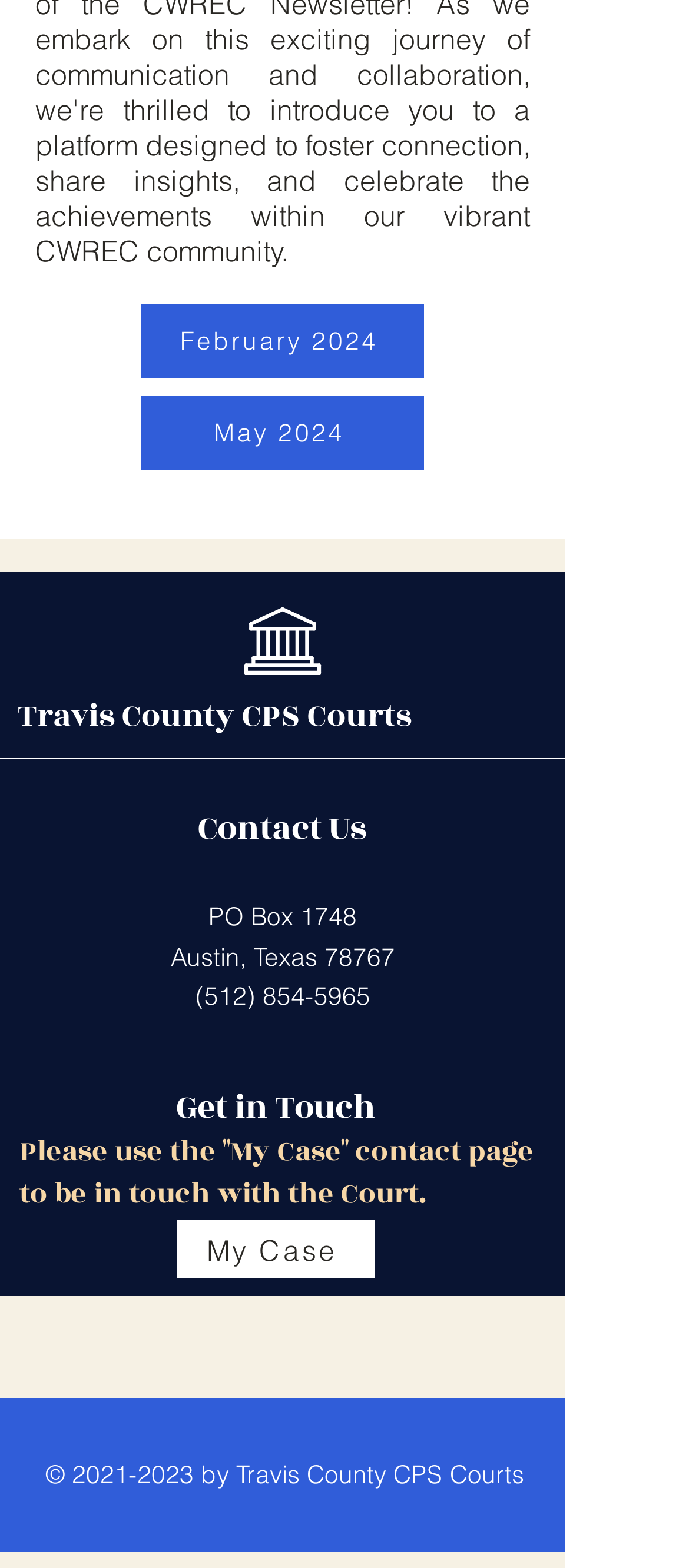What is the postal address of the CPS Courts?
Look at the image and respond to the question as thoroughly as possible.

I found the answer by looking at the StaticText elements 'PO Box 1748' and 'Austin, Texas 78767' which are located at [0.303, 0.575, 0.518, 0.595] and [0.247, 0.6, 0.573, 0.62] respectively. These elements are likely to be the postal address of the CPS Courts.